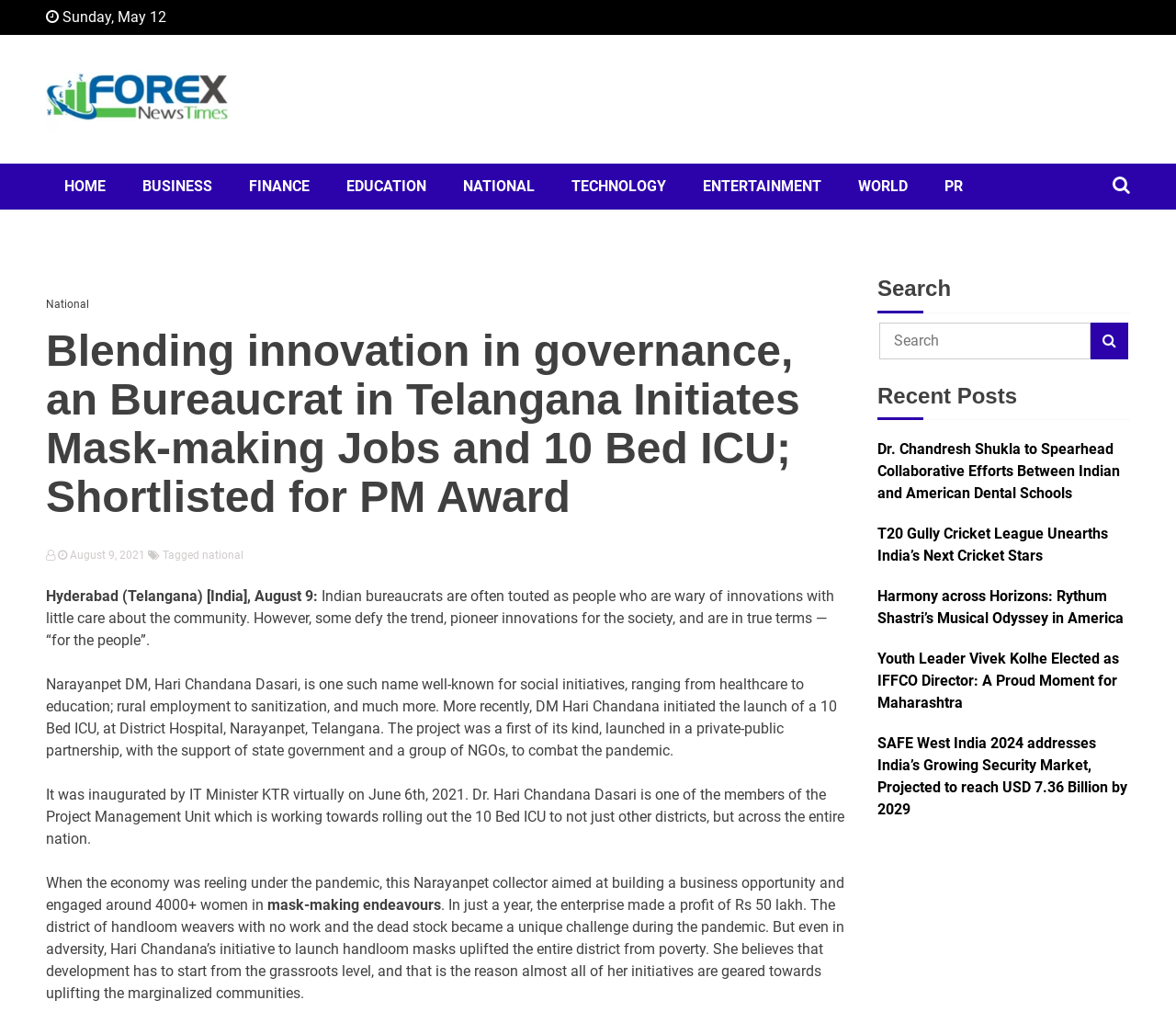Using the elements shown in the image, answer the question comprehensively: What is the name of the minister who inaugurated the 10 Bed ICU project?

The name of the minister who inaugurated the 10 Bed ICU project is 'IT Minister KTR', which is mentioned in the paragraph that starts with 'It was inaugurated by IT Minister KTR virtually on June 6th, 2021.'.